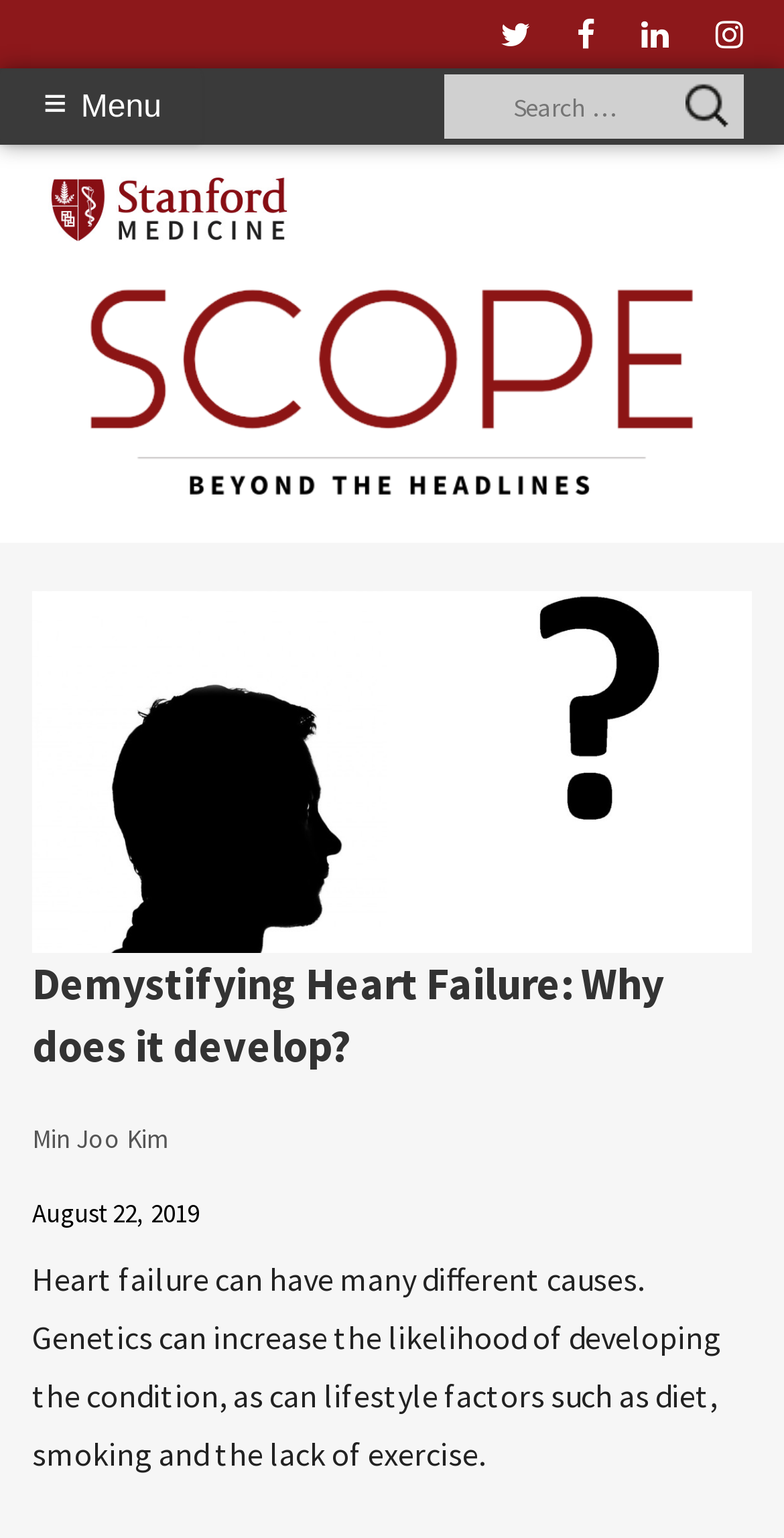Locate the bounding box coordinates of the area you need to click to fulfill this instruction: 'Read the article by Min Joo Kim'. The coordinates must be in the form of four float numbers ranging from 0 to 1: [left, top, right, bottom].

[0.041, 0.73, 0.215, 0.752]